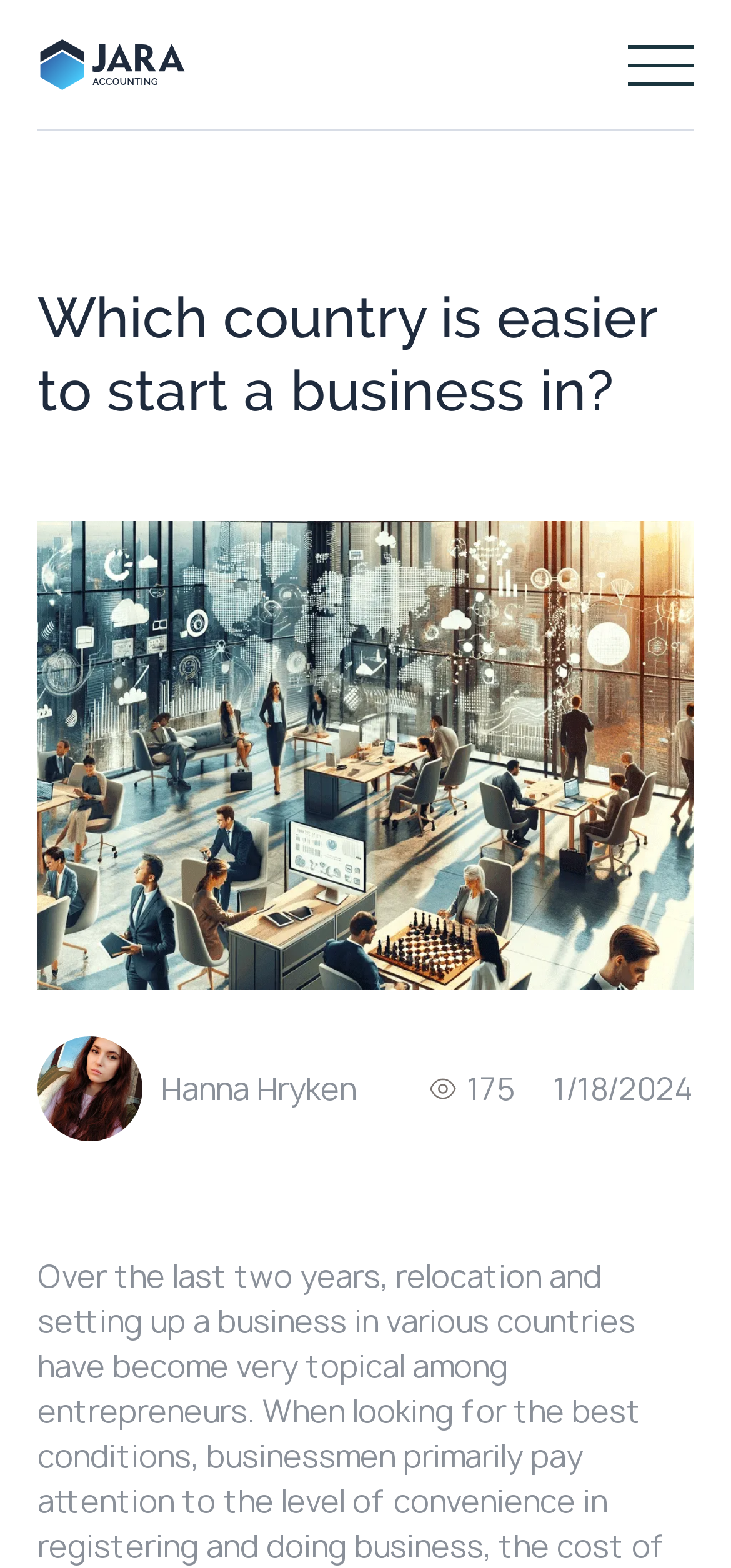Determine the title of the webpage and give its text content.

Which country is easier to start a business in?